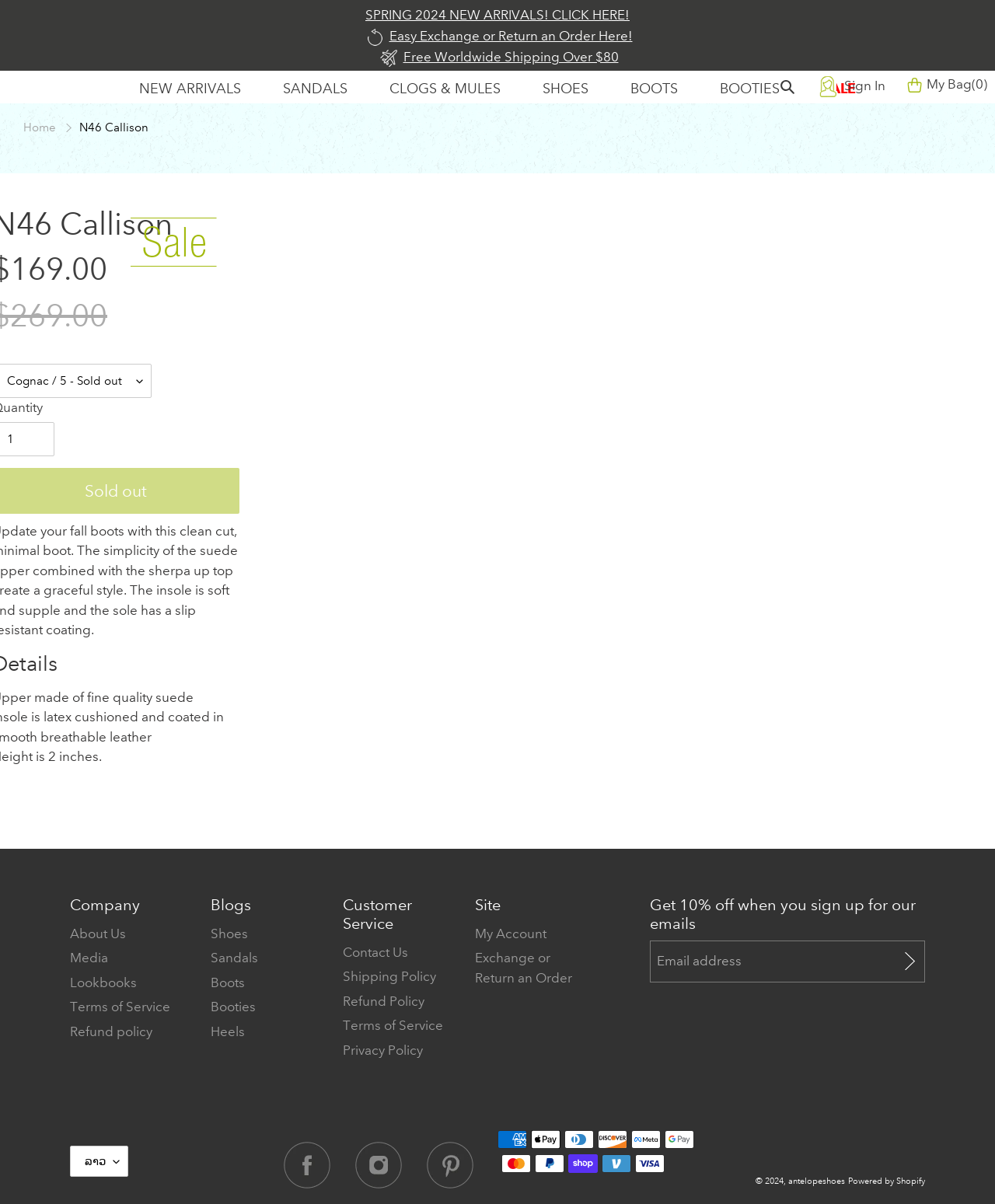What is the minimum amount for free worldwide shipping?
Based on the image, respond with a single word or phrase.

$80